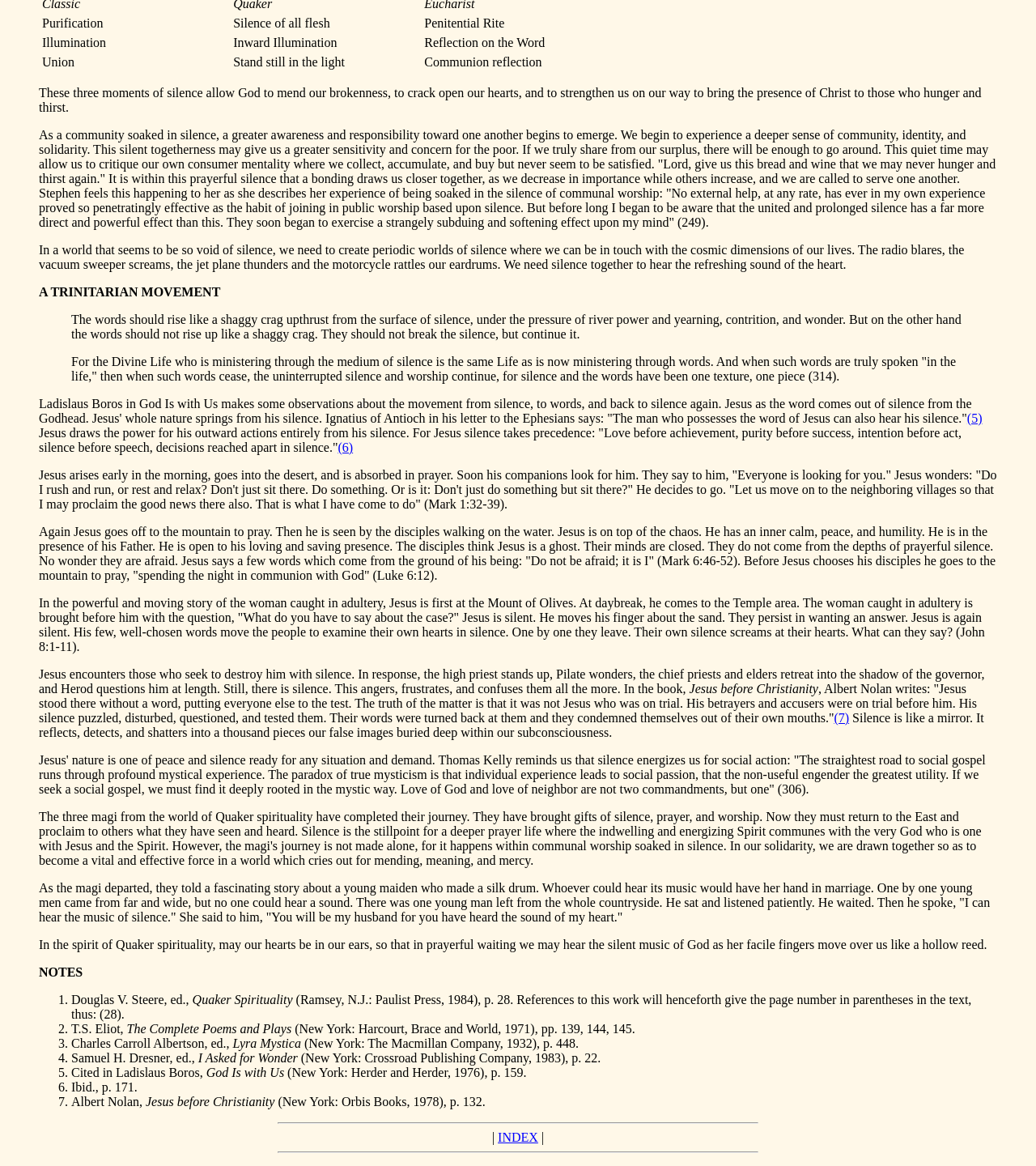Answer the question in a single word or phrase:
What is the purpose of silence according to the webpage?

To hear the music of God